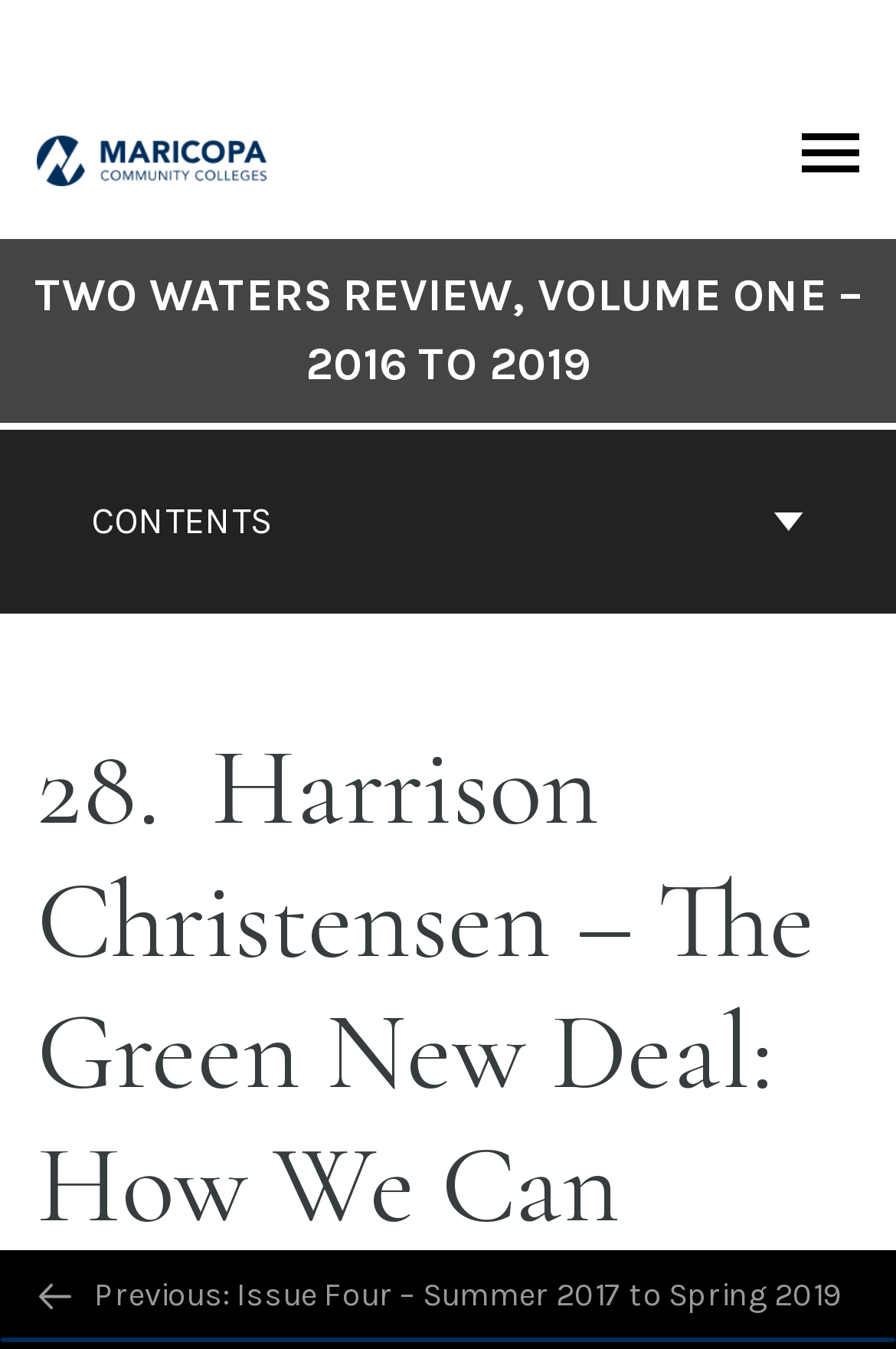Extract the heading text from the webpage.

TWO WATERS REVIEW, VOLUME ONE – 2016 TO 2019